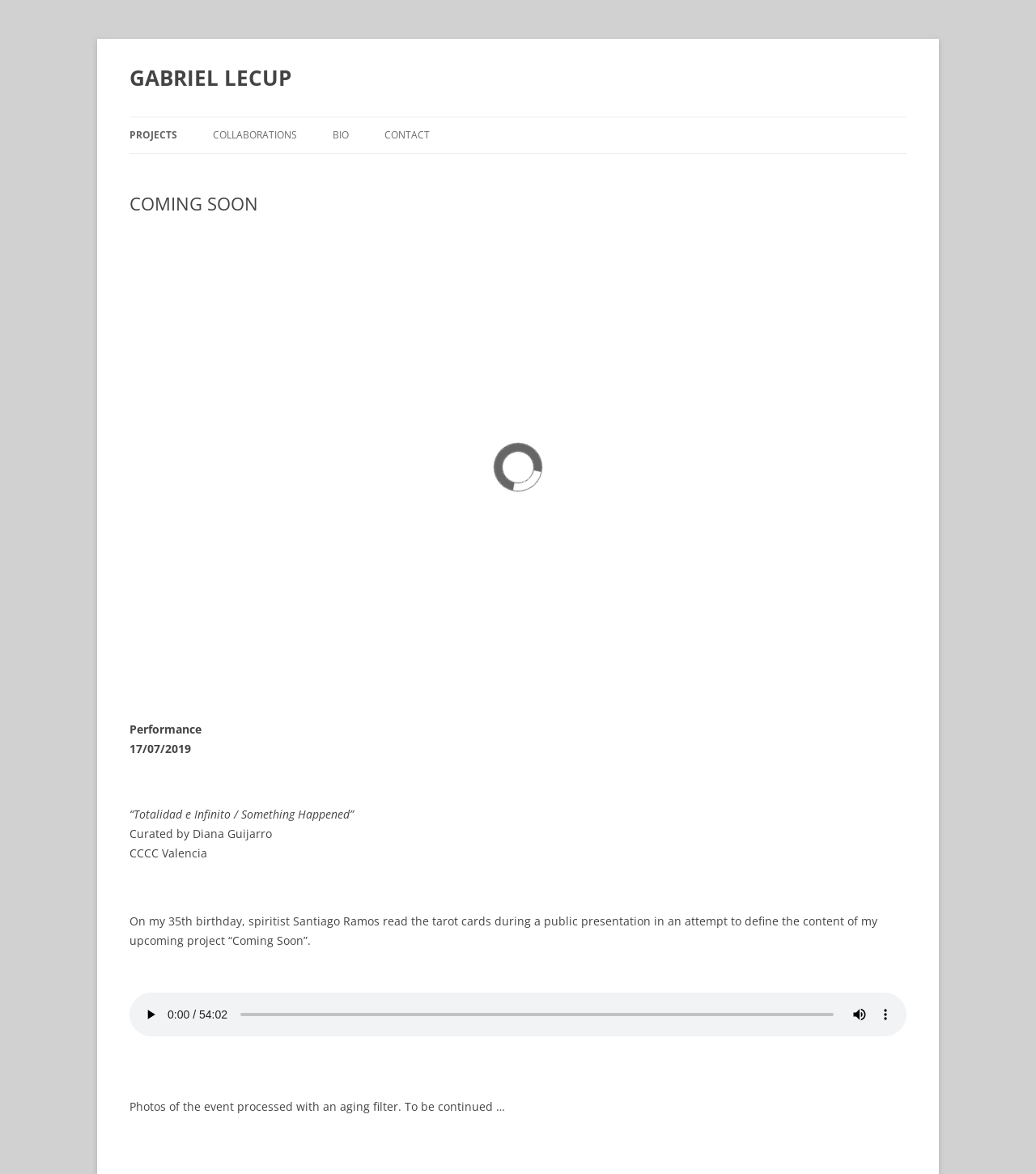Find the bounding box coordinates of the element's region that should be clicked in order to follow the given instruction: "Click on the 'BIO' link". The coordinates should consist of four float numbers between 0 and 1, i.e., [left, top, right, bottom].

[0.321, 0.1, 0.337, 0.131]